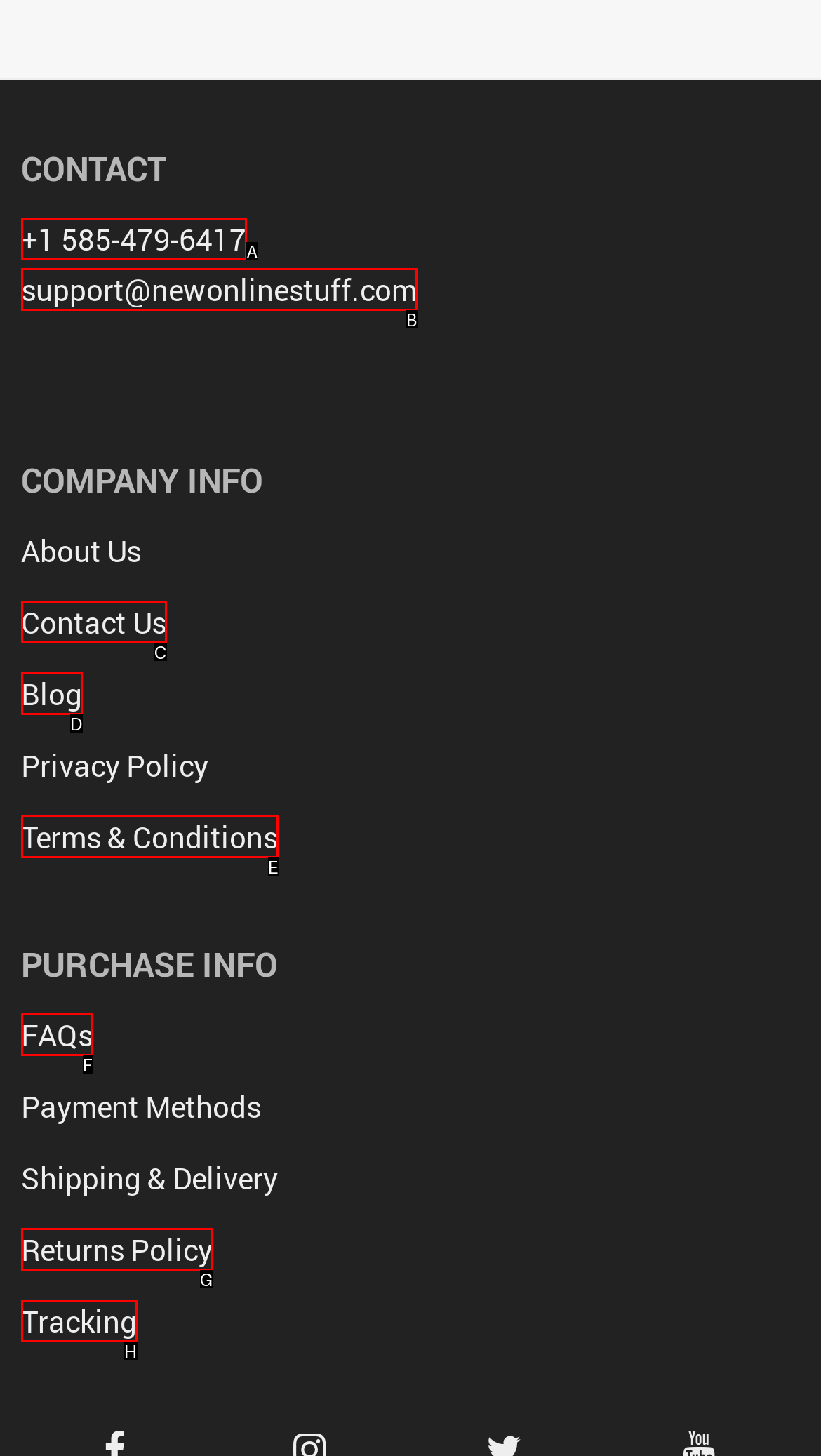Identify the HTML element that corresponds to the following description: Contact Us. Provide the letter of the correct option from the presented choices.

C